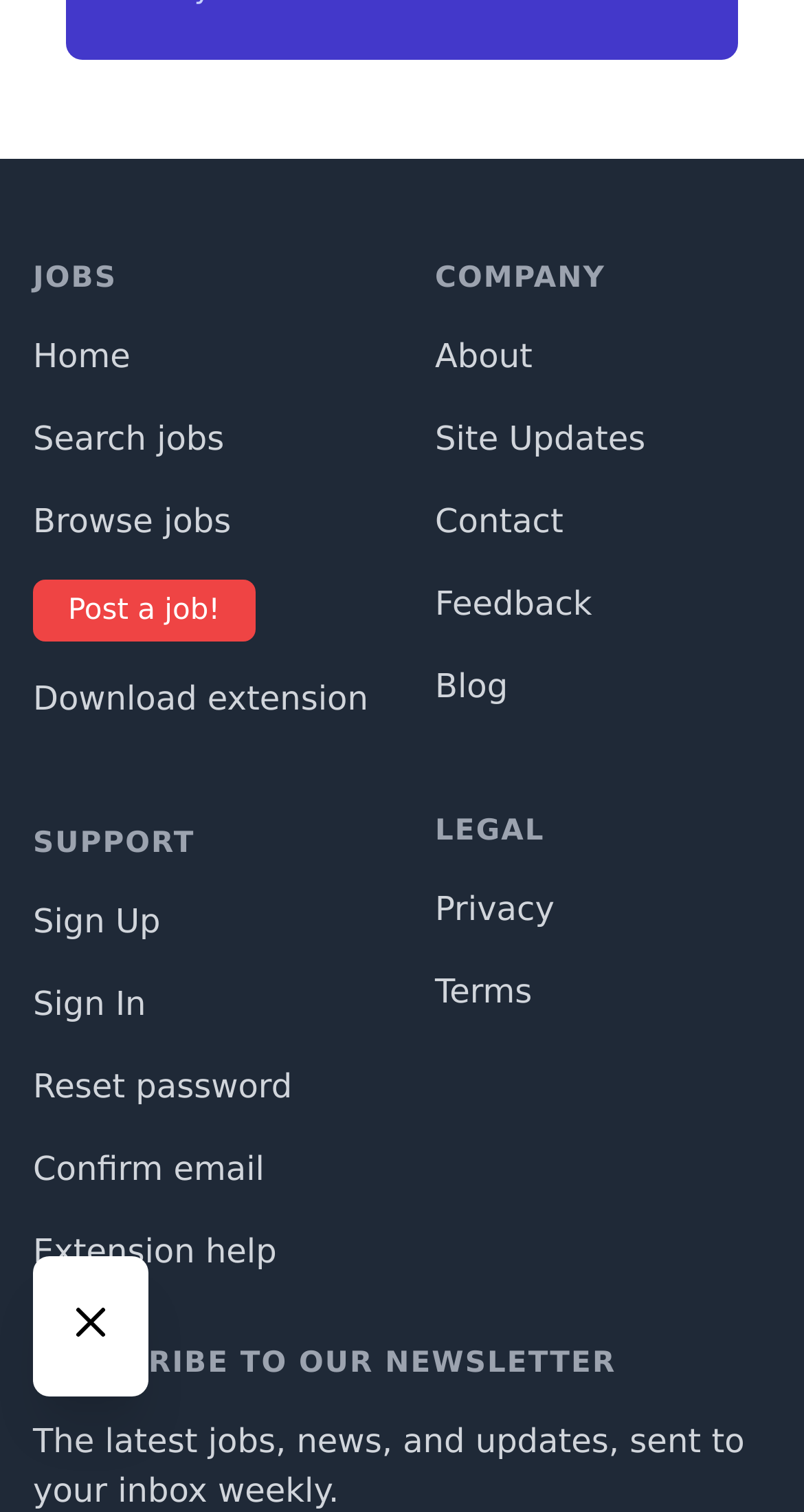Can you specify the bounding box coordinates of the area that needs to be clicked to fulfill the following instruction: "Click on the 'Post a job!' button"?

[0.041, 0.383, 0.317, 0.424]